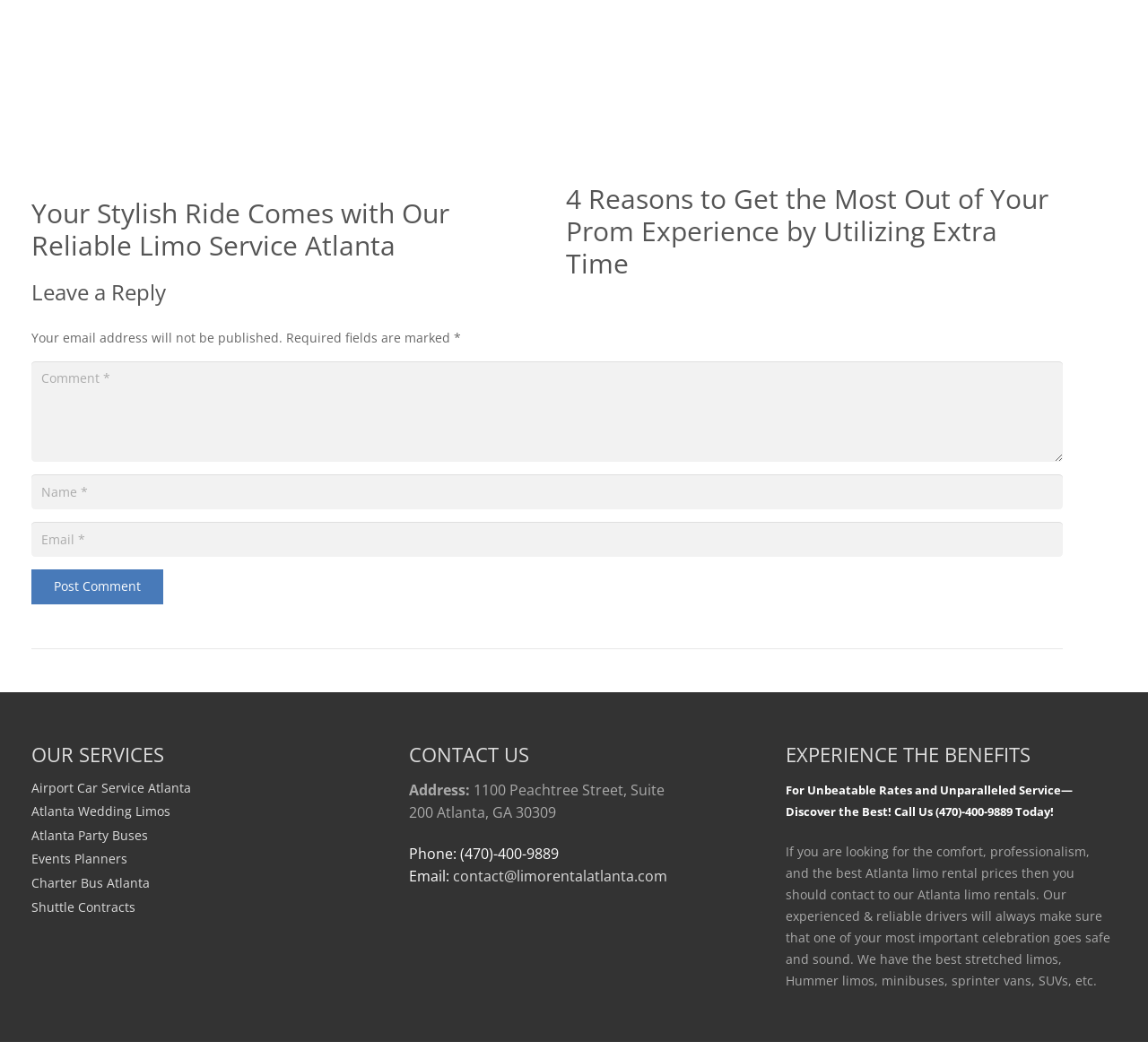What is the email address of the company?
Please ensure your answer is as detailed and informative as possible.

I found the email address by looking at the 'CONTACT US' section, where it is listed as 'Email: contact@limorentalatlanta.com'.